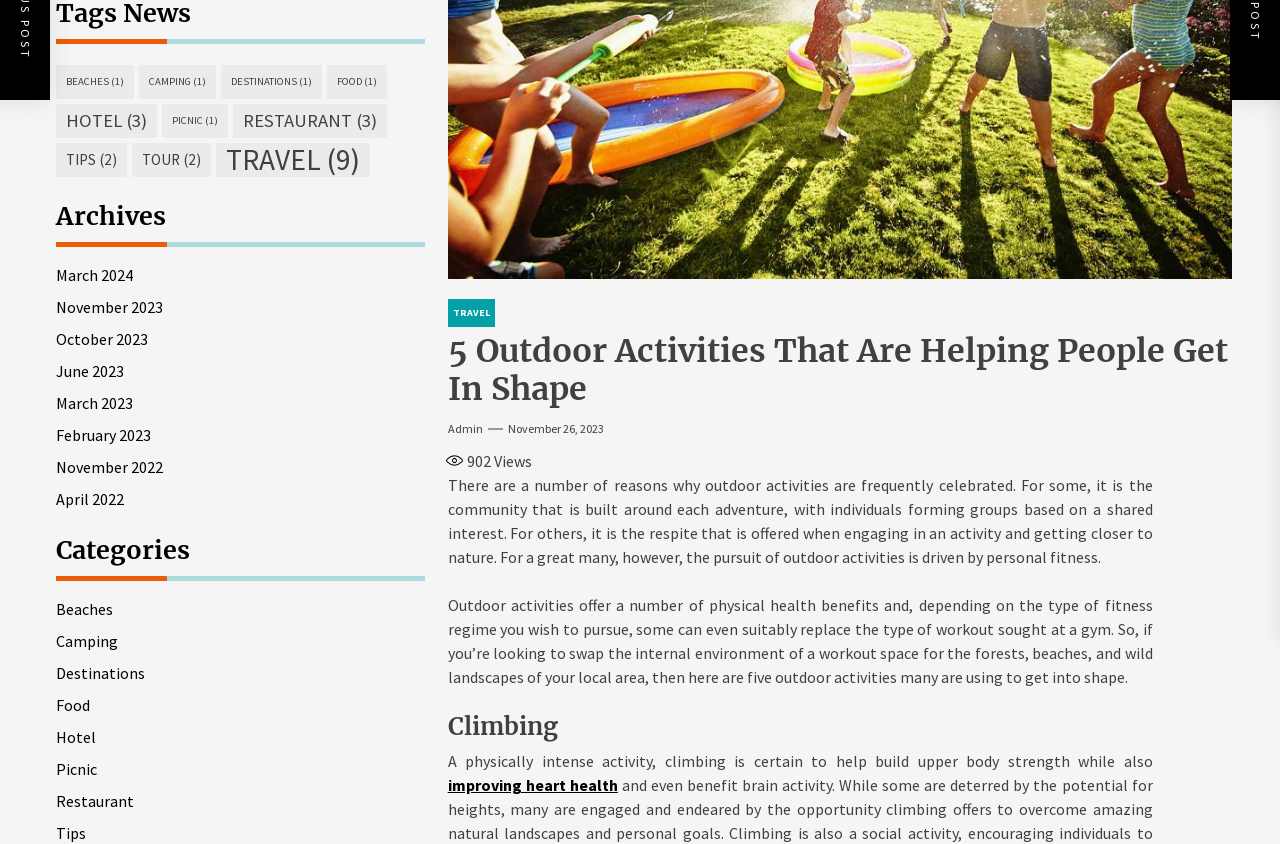Please specify the bounding box coordinates in the format (top-left x, top-left y, bottom-right x, bottom-right y), with all values as floating point numbers between 0 and 1. Identify the bounding box of the UI element described by: November 26, 2023November 29, 2023

[0.397, 0.498, 0.472, 0.516]